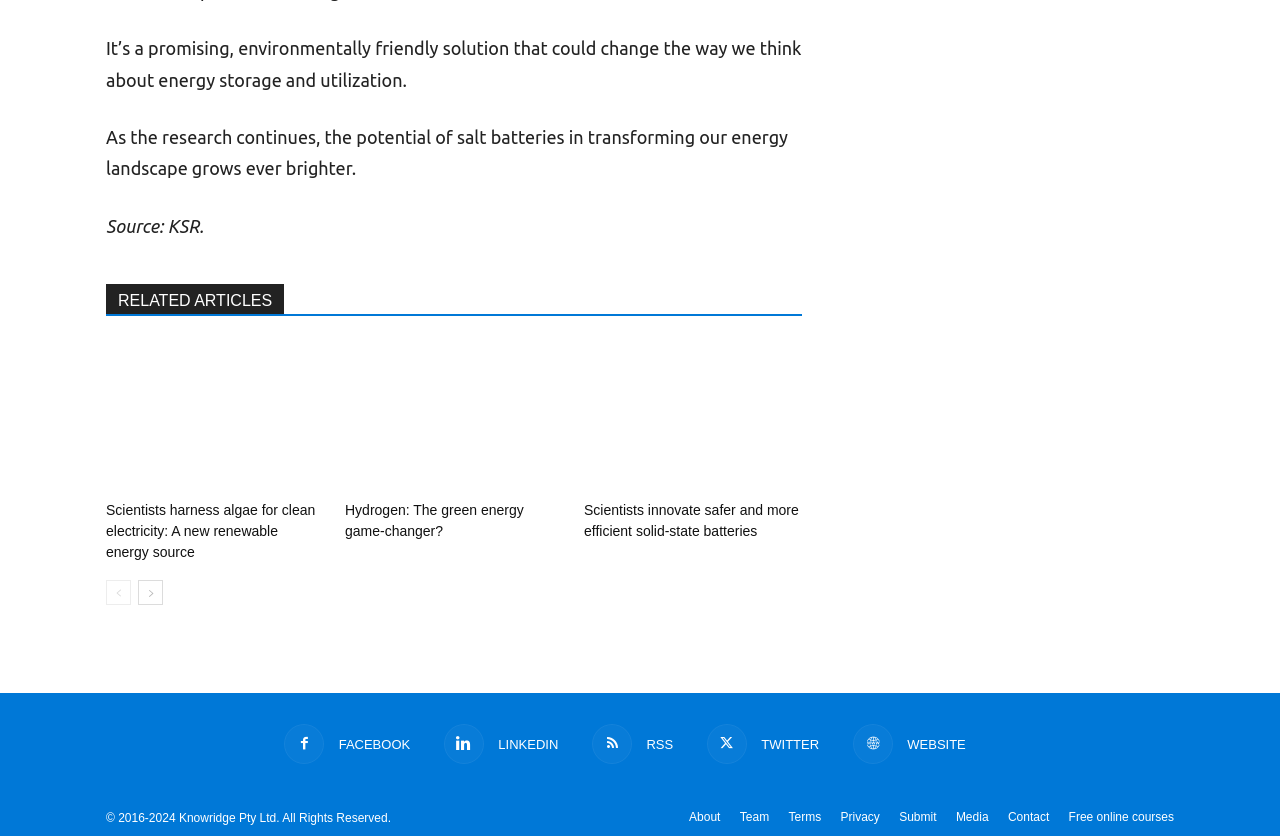What is the topic of the webpage?
Provide a detailed and extensive answer to the question.

Based on the static text elements, it appears that the webpage is discussing energy storage and utilization, specifically mentioning salt batteries and their potential in transforming the energy landscape.